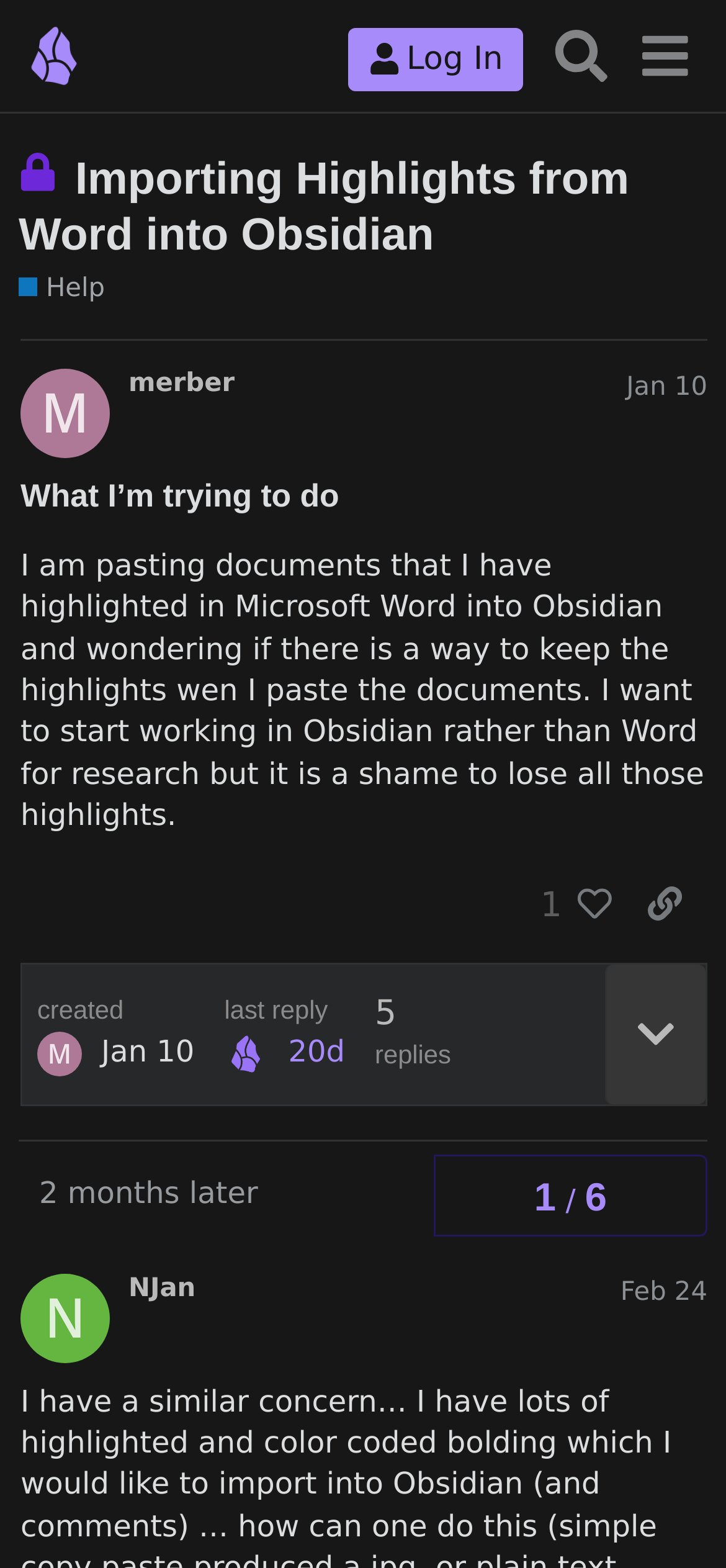Detail the webpage's structure and highlights in your description.

The webpage is a forum discussion page on the Obsidian Forum, with a topic titled "Importing Highlights from Word into Obsidian". At the top, there is a header section with a logo image and a link to the Obsidian Forum, as well as buttons for logging in and searching. 

Below the header, there is a heading that indicates the topic is closed and no longer accepts new replies. The topic title "Importing Highlights from Word into Obsidian" is a link. 

On the left side, there is a help section with a link to the "Help" page, which has a brief description of getting help from fellow Obsidian users. 

The main content of the page is a discussion thread, with the first post by a user named "merber" on January 10. The post has a heading "What I’m trying to do" and a paragraph of text describing the issue of pasting highlighted documents from Microsoft Word into Obsidian and wanting to keep the highlights. 

Below the post, there are buttons to like the post, copy a link to the post, and a timestamp indicating when the post was created. There is also a link to the last reply, which is 20 days later, and a count of 5 replies to the post. 

Further down the page, there is another post by a user named "NJan" on February 24, with a similar format to the first post.